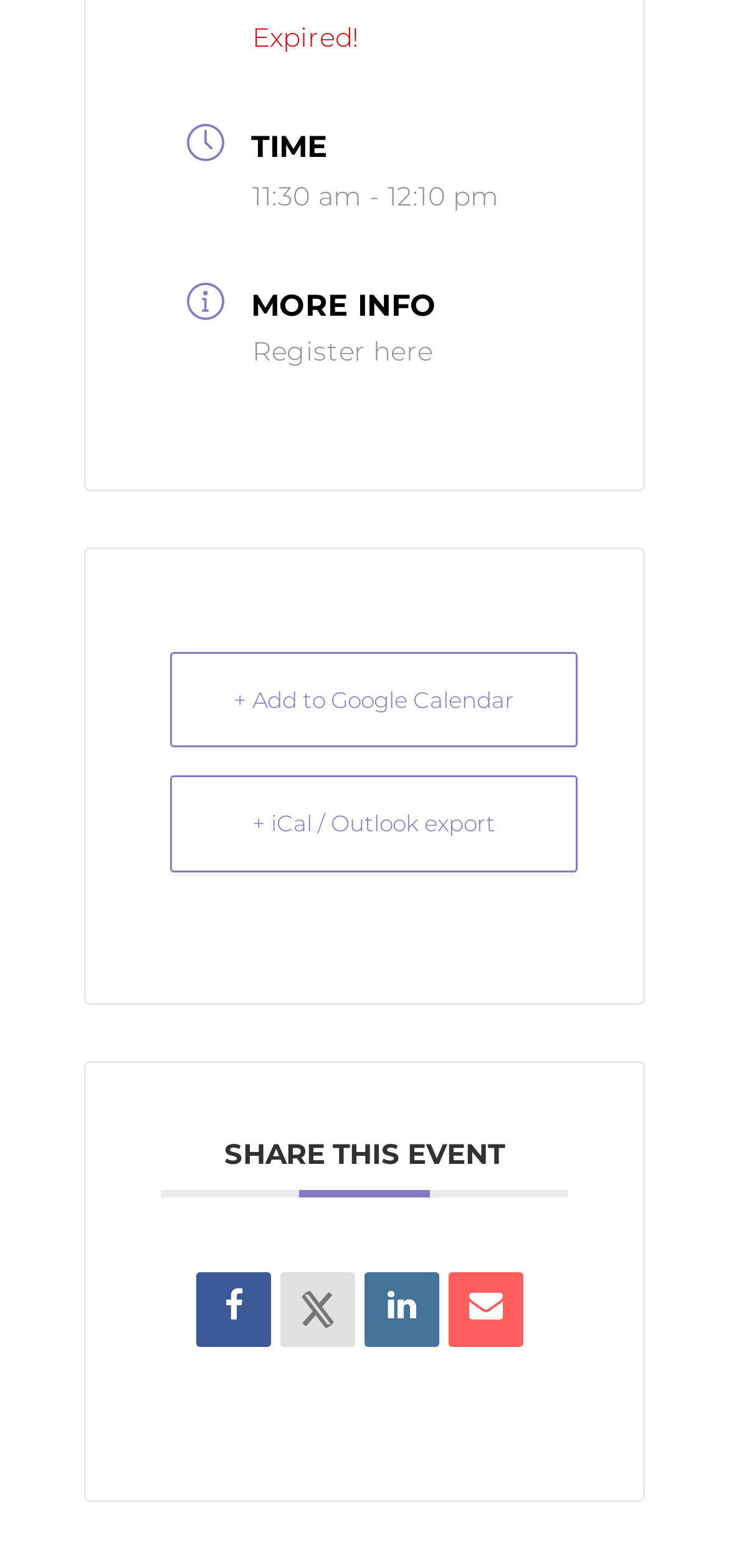Locate the bounding box coordinates of the element's region that should be clicked to carry out the following instruction: "View event time". The coordinates need to be four float numbers between 0 and 1, i.e., [left, top, right, bottom].

[0.319, 0.082, 0.45, 0.11]